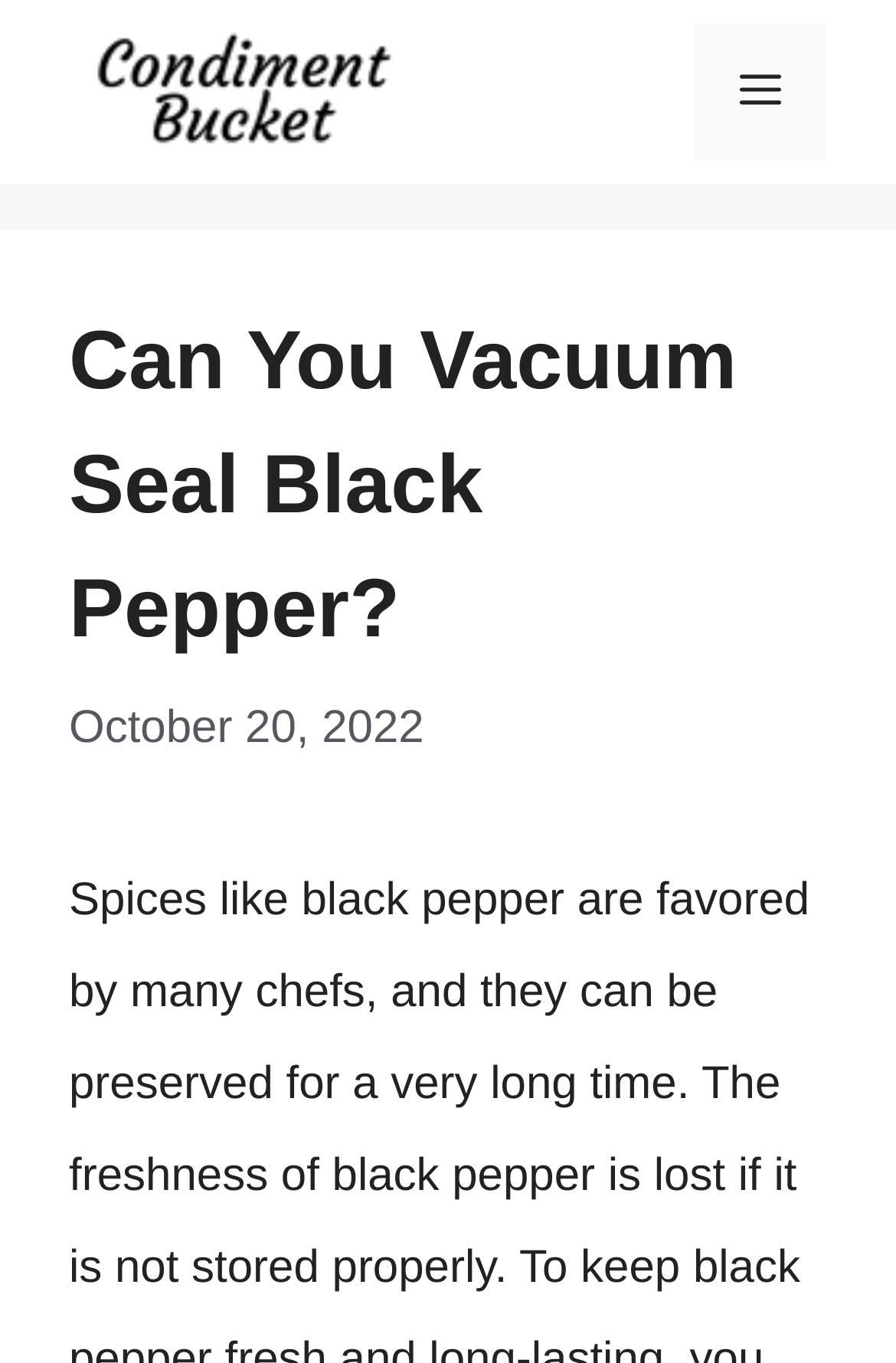What is the name of the website?
Craft a detailed and extensive response to the question.

I determined the name of the website by looking at the banner element at the top of the page, which contains a link with the text 'CondimentBucket'.